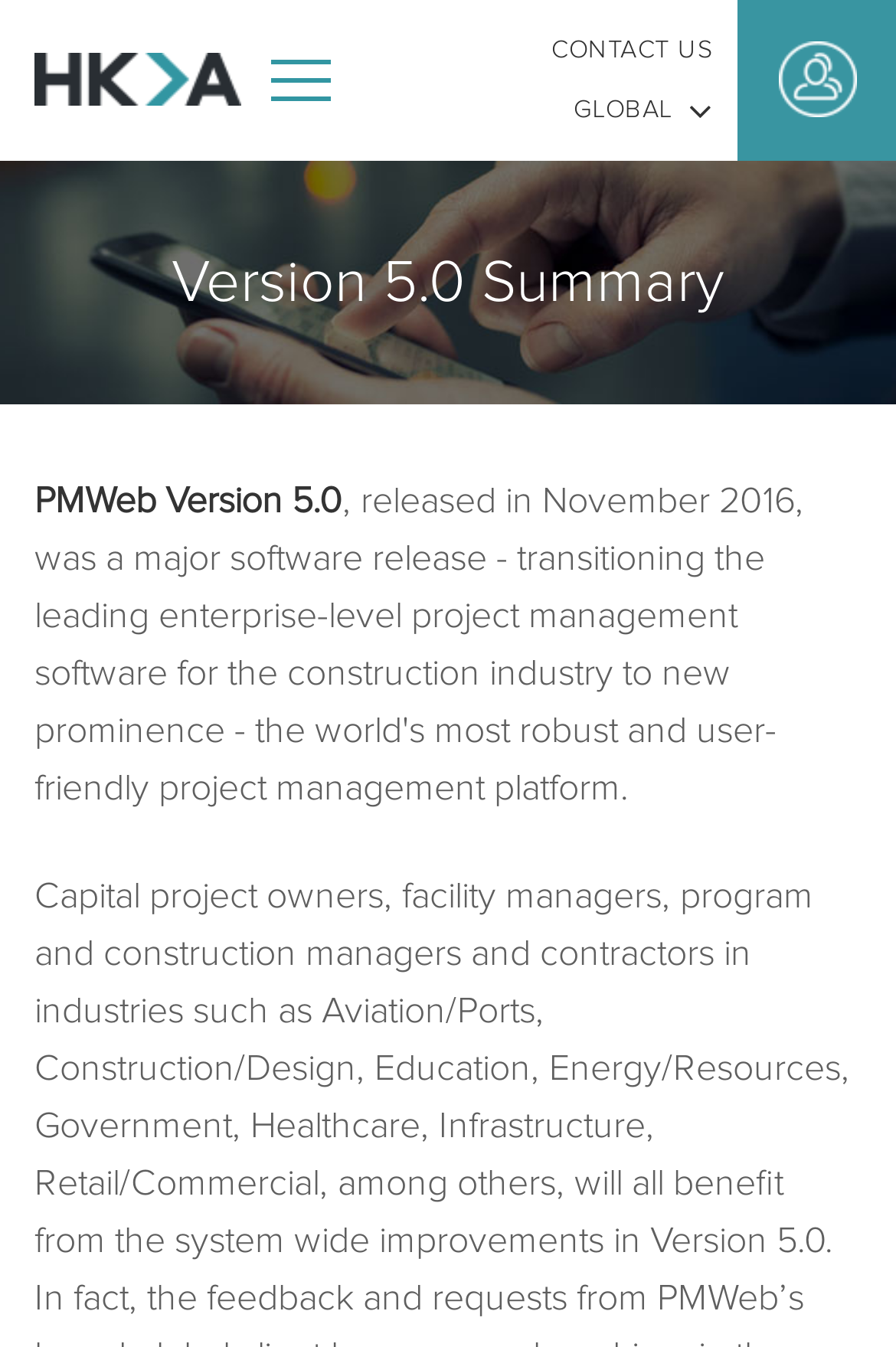What is the link text at the top right corner?
Look at the image and respond with a one-word or short phrase answer.

CONTACT US